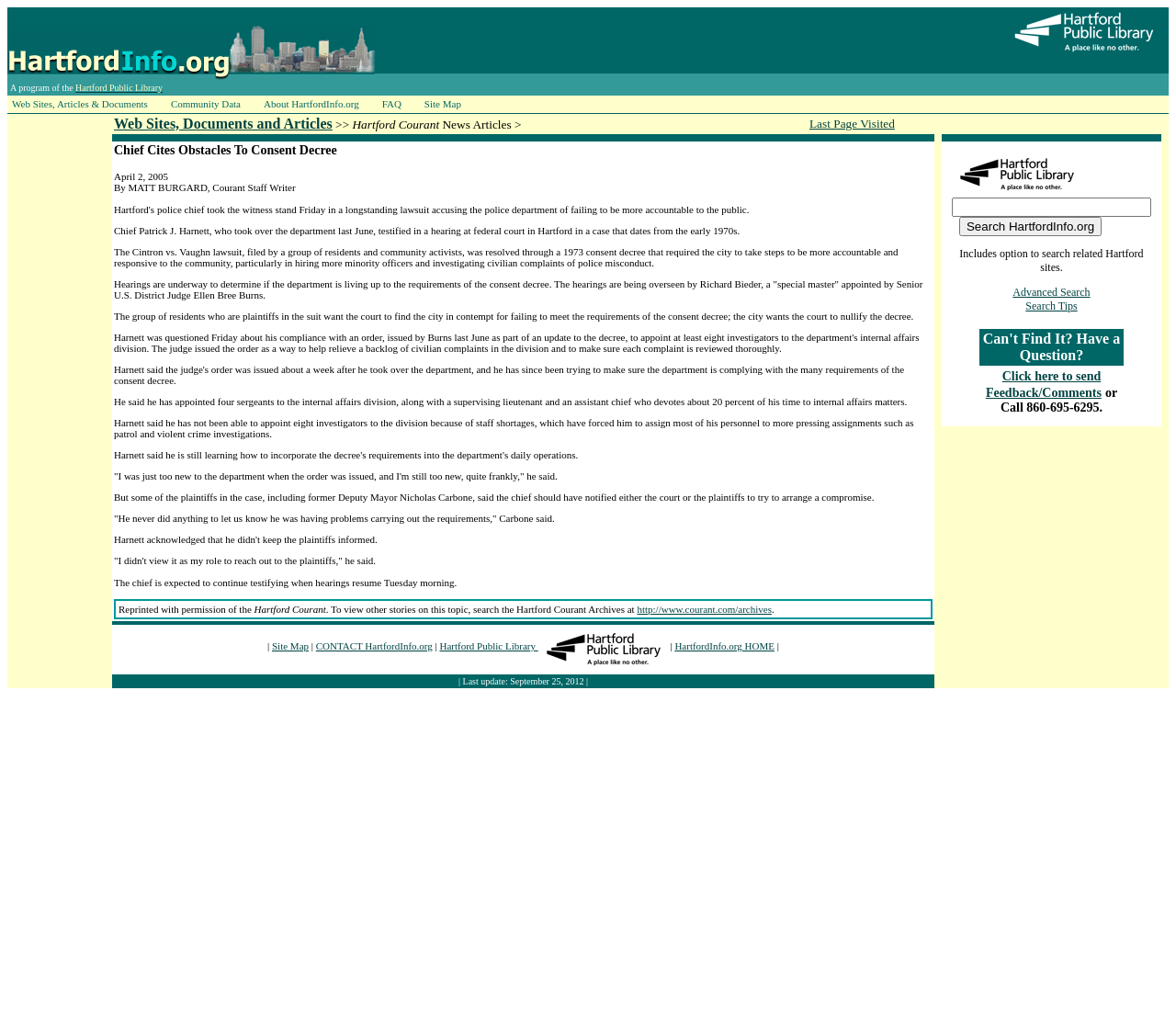With reference to the screenshot, provide a detailed response to the question below:
What is the date of the last update of this webpage?

The question can be answered by looking at the bottom of the webpage, which says '| Last update: September 25, 2012 |'. This indicates that the webpage was last updated on September 25, 2012.